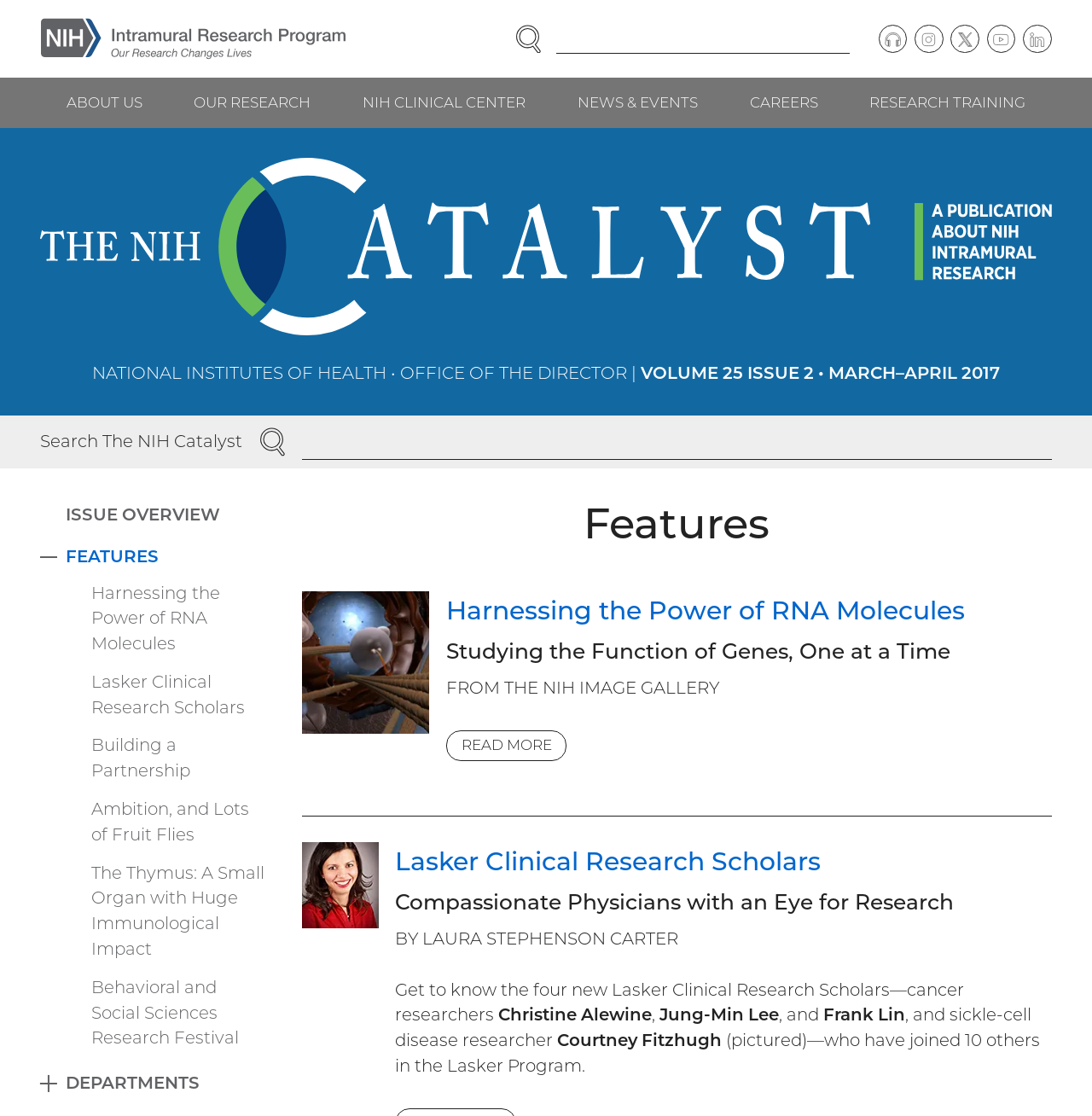Locate the bounding box coordinates of the region to be clicked to comply with the following instruction: "Go to the NIH Intramural Research Program homepage". The coordinates must be four float numbers between 0 and 1, in the form [left, top, right, bottom].

[0.03, 0.01, 0.324, 0.06]